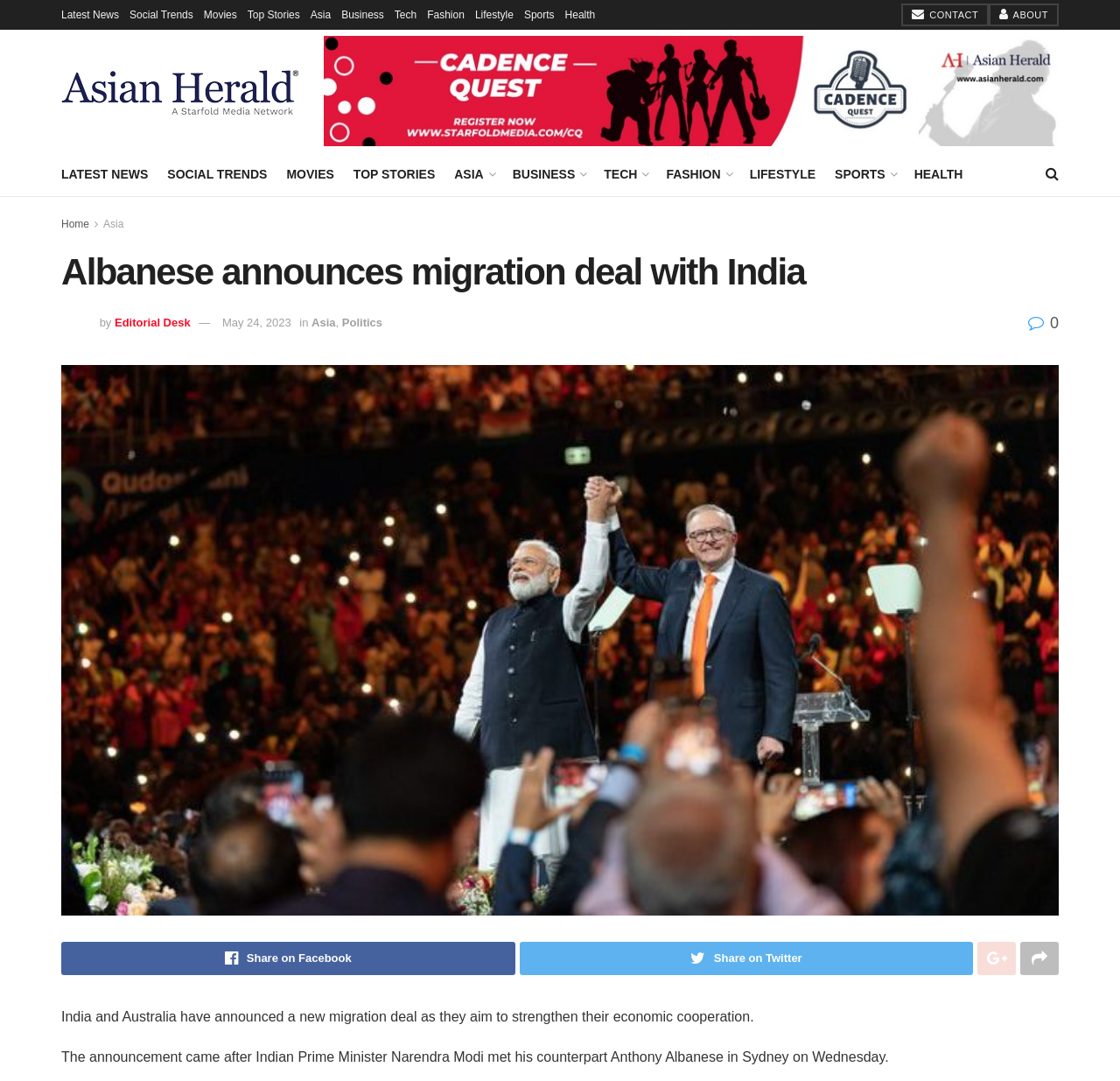Provide the bounding box coordinates for the UI element that is described as: "May 24, 2023".

[0.198, 0.293, 0.26, 0.305]